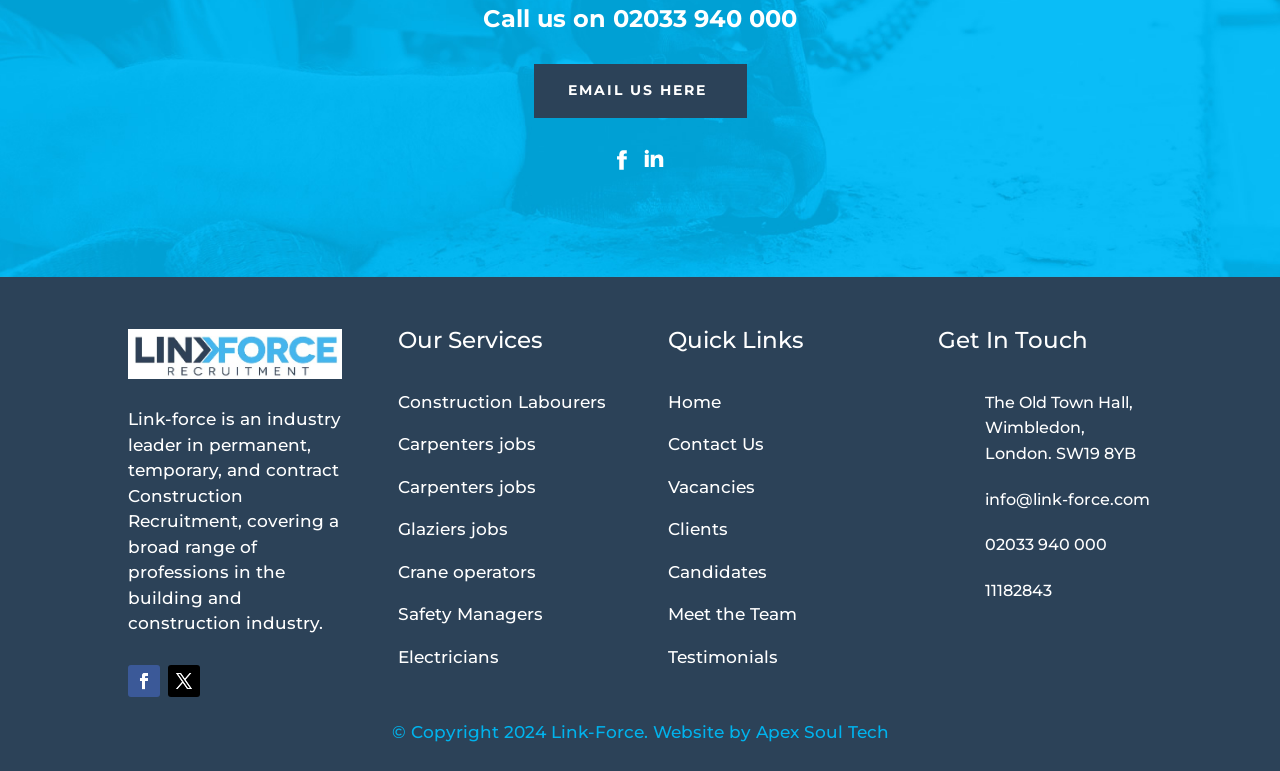Use the details in the image to answer the question thoroughly: 
What is the company's registration number?

I found the registration number by looking at the LayoutTable element in the 'Get In Touch' section, which contains a heading element with the registration number.